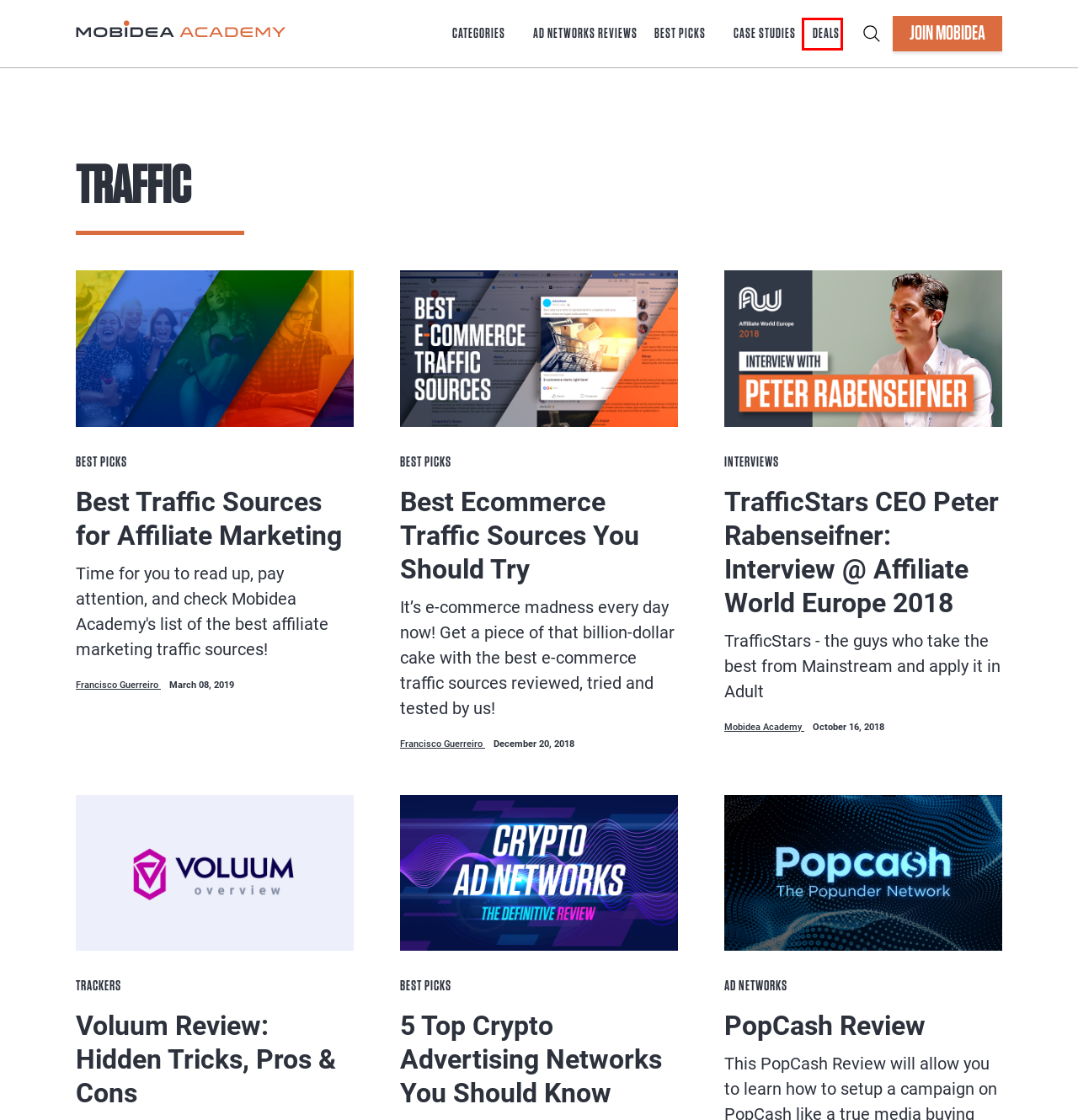Given a webpage screenshot with a UI element marked by a red bounding box, choose the description that best corresponds to the new webpage that will appear after clicking the element. The candidates are:
A. Francisco Guerreiro - Mobidea Academy Author
B. Mobidea Academy - Mobidea Academy Author
C. Voluum Review (2024): Hidden Tricks, Pros & Cons
D. Affiliate Marketing Blog by Mobidea Academy
E. PopCash Review: All You Need To Know
F. Coupons | Mobidea Academy
G. Ad Network Reviews (2024) - Details, Pros & Cons
H. Login - Mobidea

F